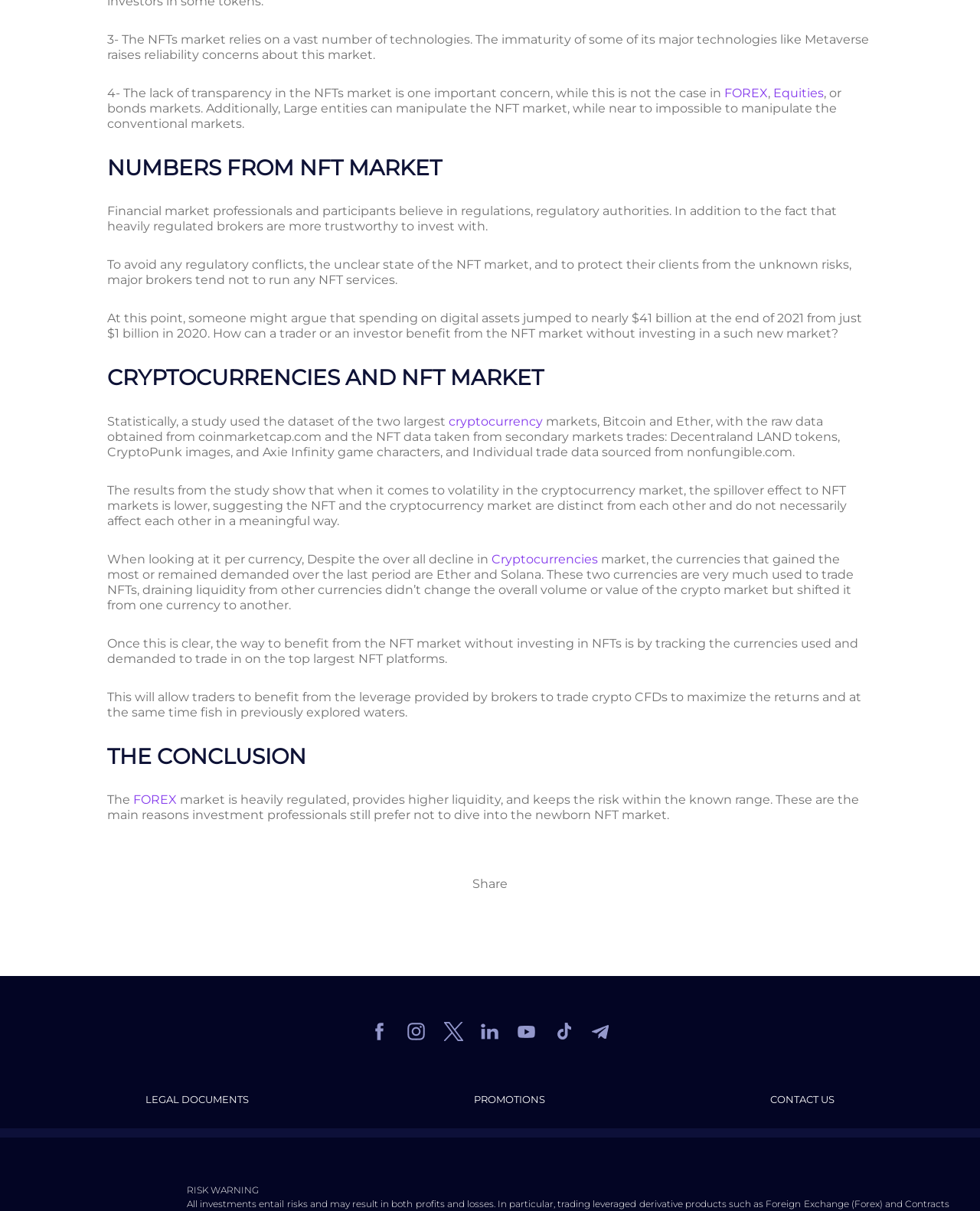What is the position of the 'Share' button on the webpage?
Relying on the image, give a concise answer in one word or a brief phrase.

Bottom center